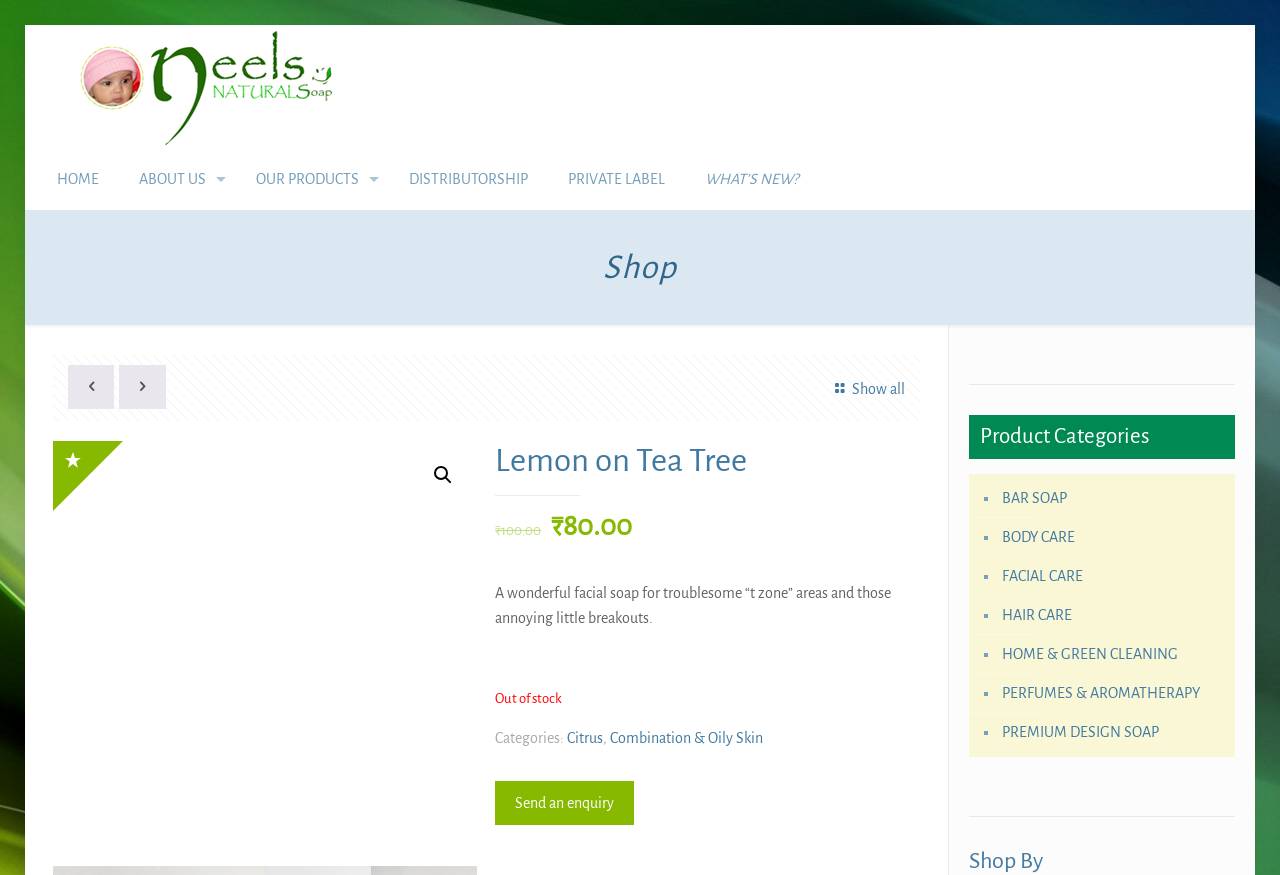Refer to the element description HOME & GREEN CLEANING and identify the corresponding bounding box in the screenshot. Format the coordinates as (top-left x, top-left y, bottom-right x, bottom-right y) with values in the range of 0 to 1.

[0.78, 0.726, 0.957, 0.77]